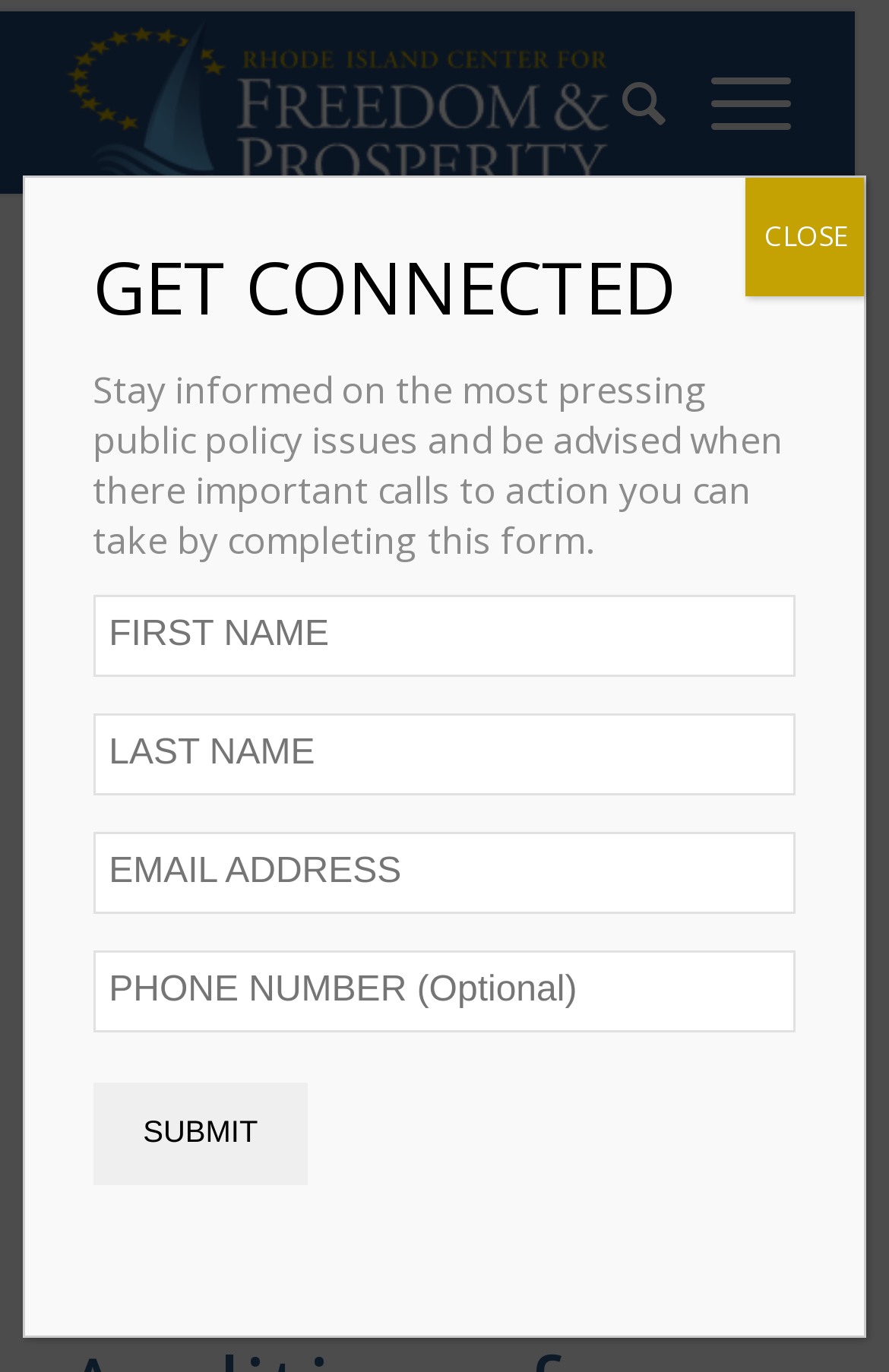Please locate the bounding box coordinates of the element that should be clicked to achieve the given instruction: "Click the menu".

[0.748, 0.008, 0.889, 0.141]